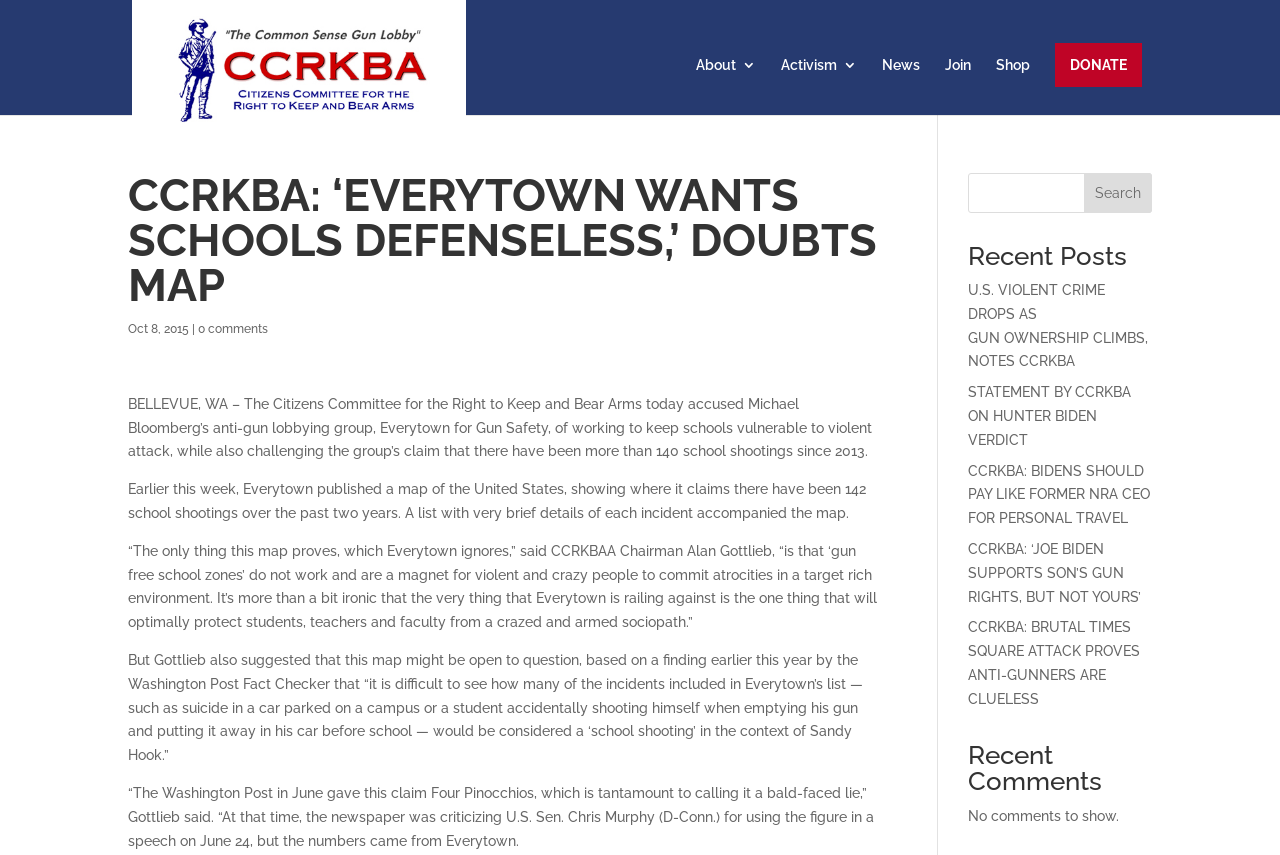What is the topic of the article?
Respond with a short answer, either a single word or a phrase, based on the image.

Gun safety and school shootings